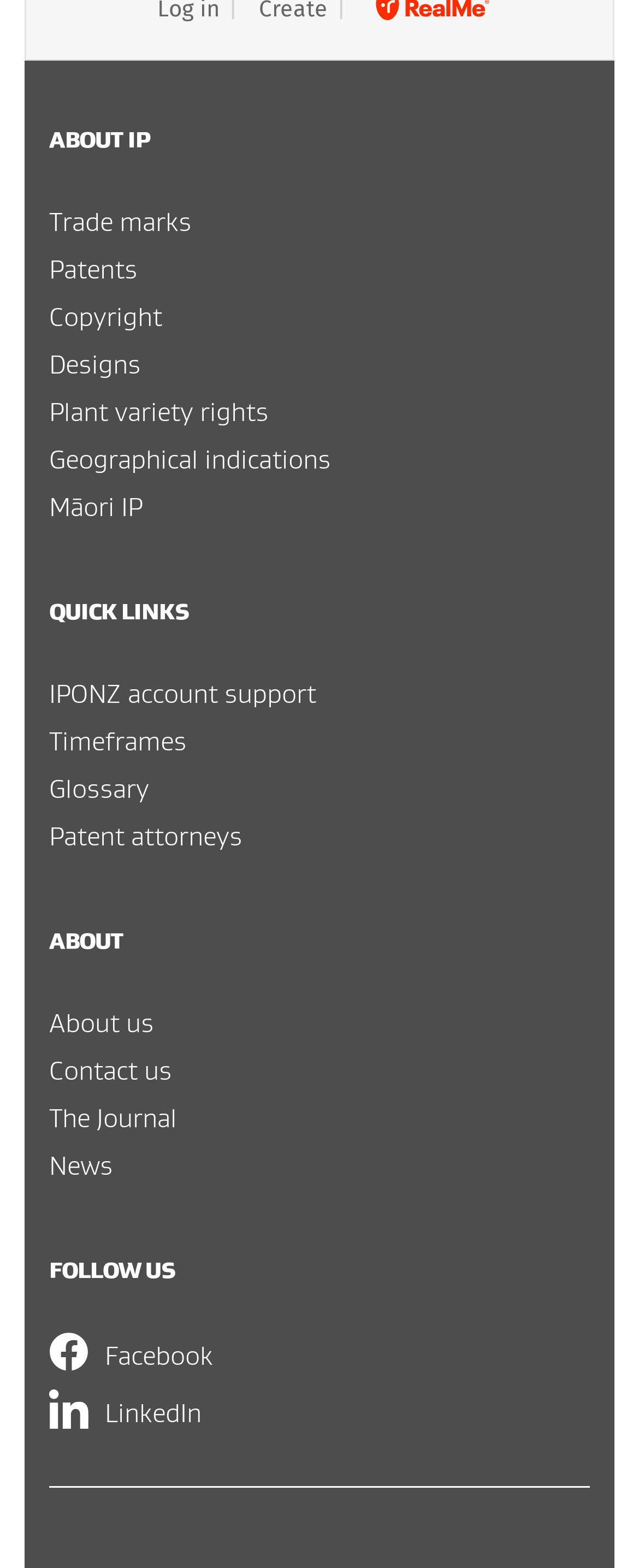Identify the bounding box coordinates of the region that needs to be clicked to carry out this instruction: "Read about Māori IP". Provide these coordinates as four float numbers ranging from 0 to 1, i.e., [left, top, right, bottom].

[0.077, 0.312, 0.892, 0.334]